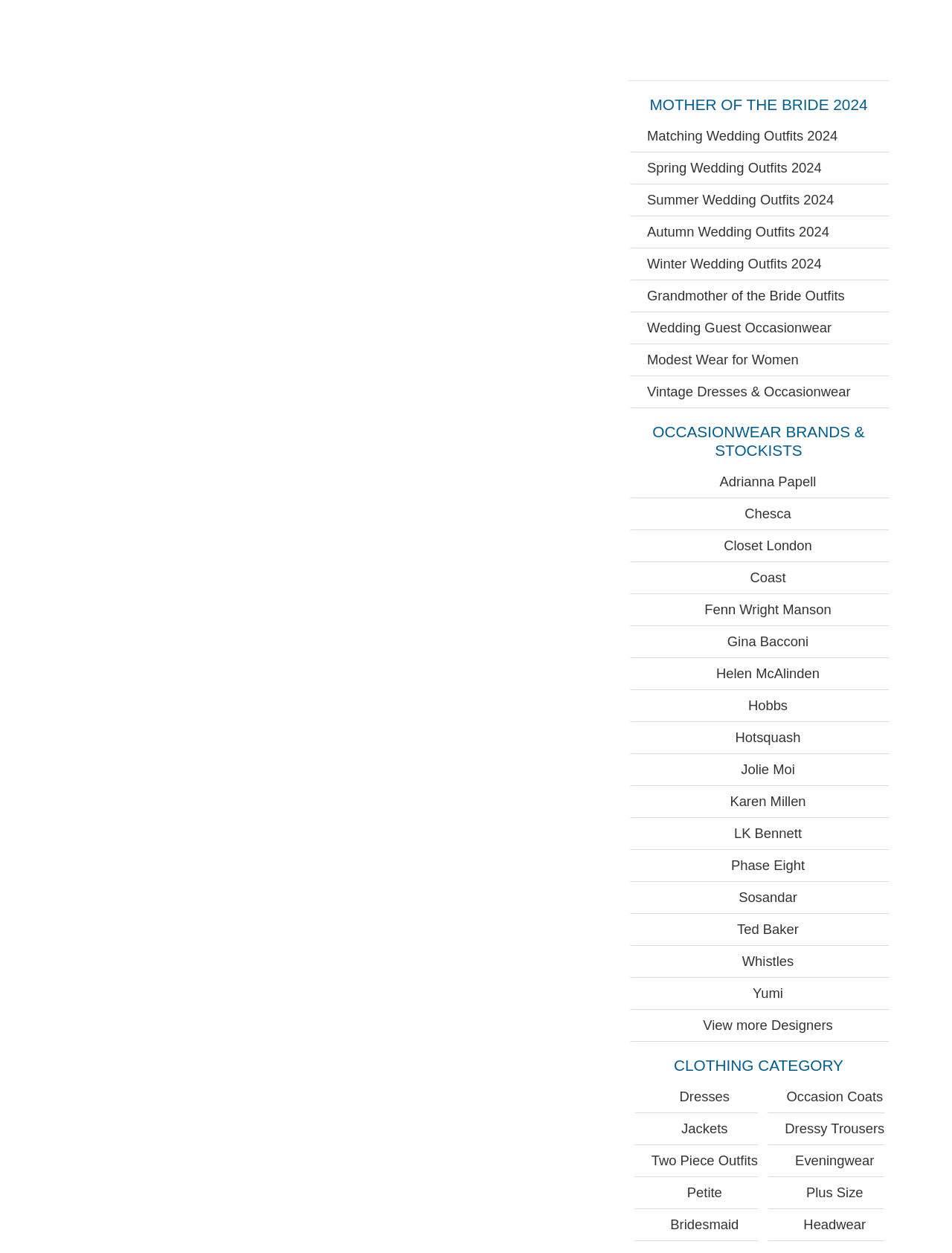Based on the description "alt="world agriculture" name="corner"", find the bounding box of the specified UI element.

None